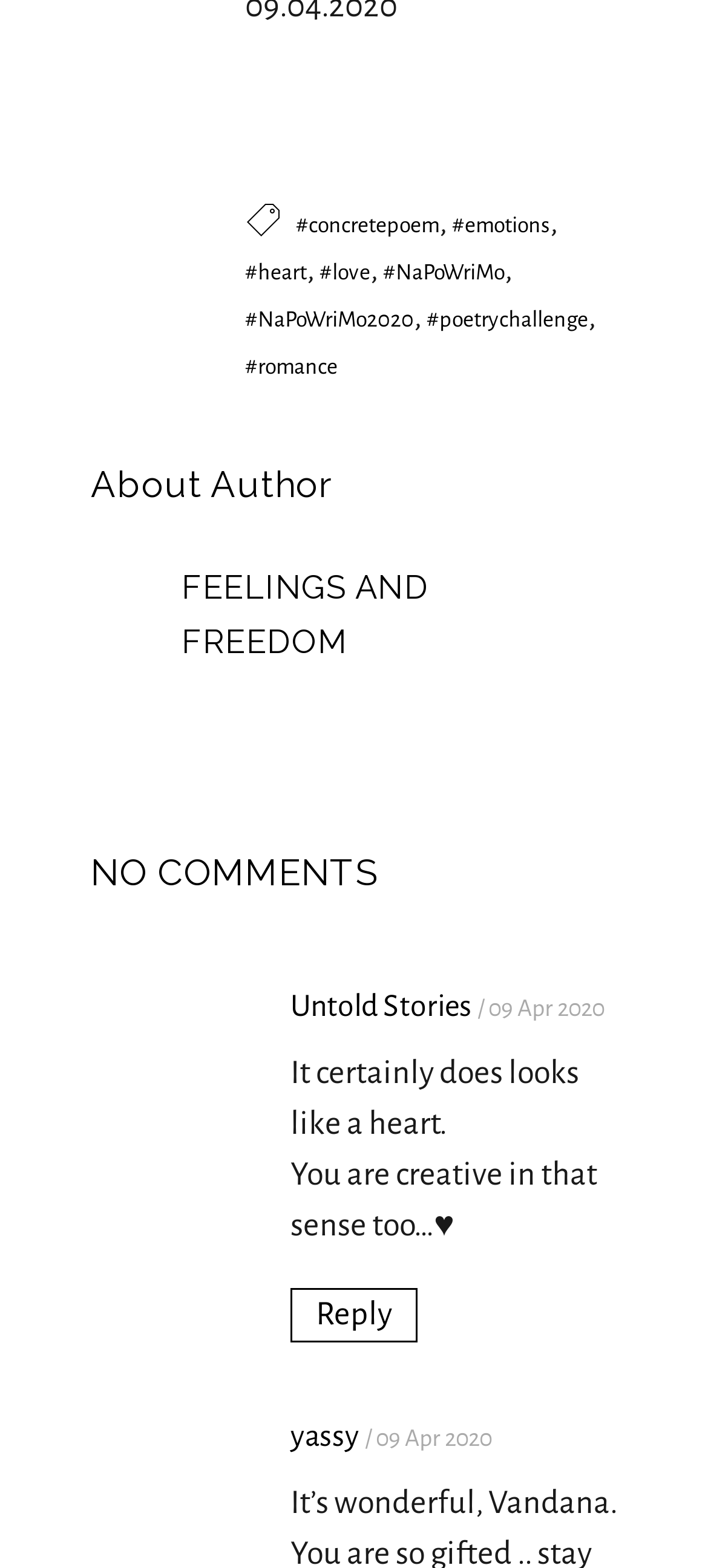Identify the bounding box for the UI element described as: "Industrial Tech". Ensure the coordinates are four float numbers between 0 and 1, formatted as [left, top, right, bottom].

None